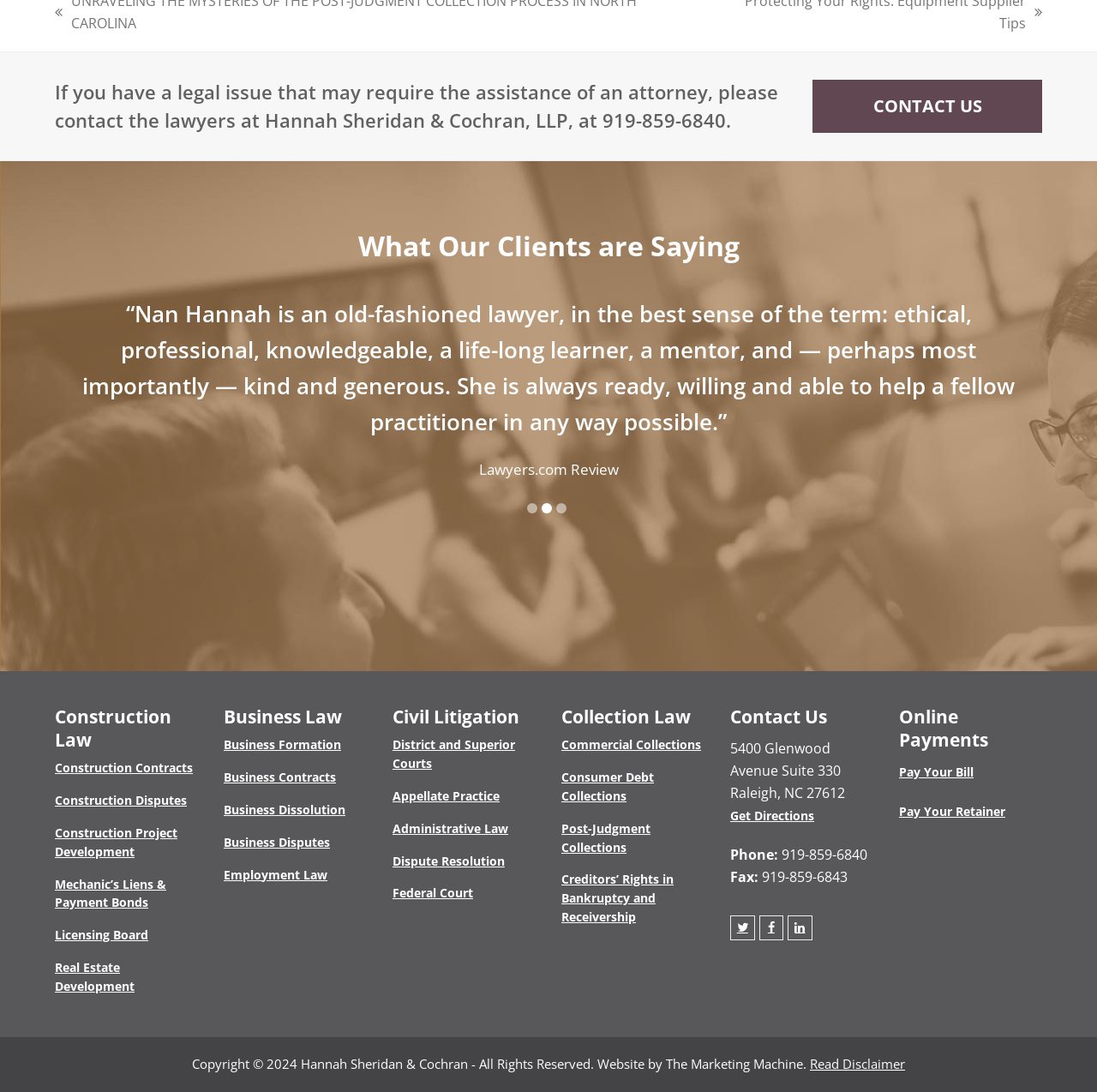Please determine the bounding box coordinates of the element to click in order to execute the following instruction: "Pay your bill". The coordinates should be four float numbers between 0 and 1, specified as [left, top, right, bottom].

[0.82, 0.7, 0.888, 0.715]